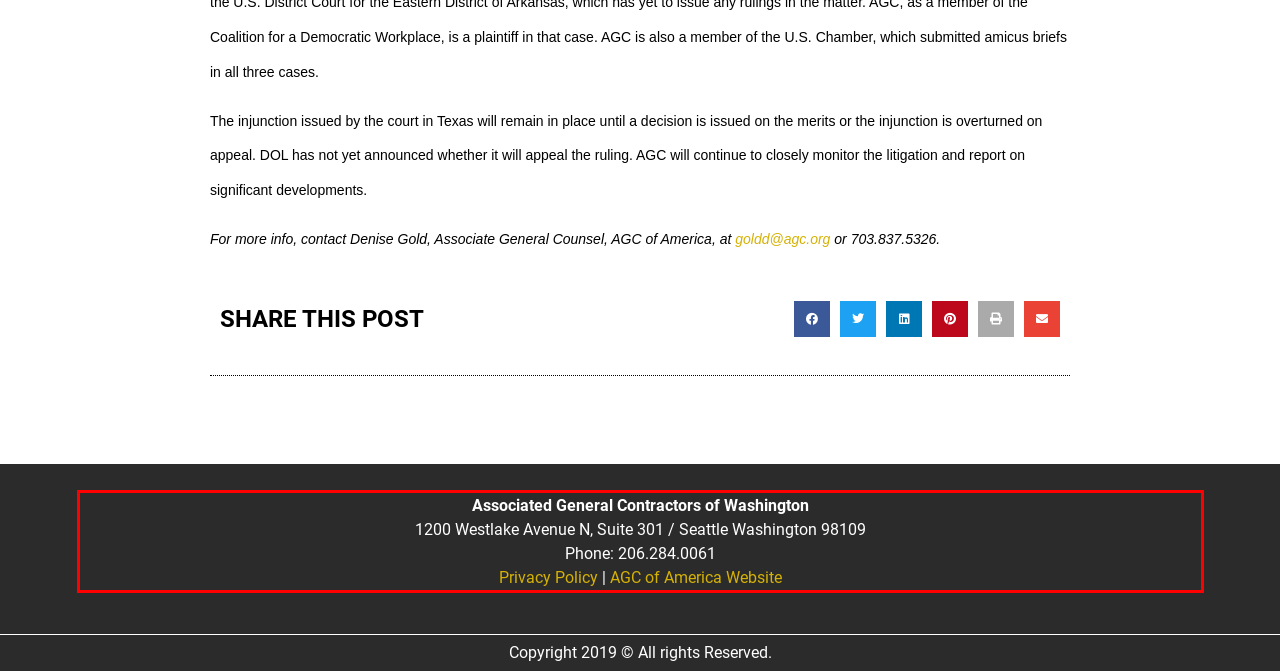Review the webpage screenshot provided, and perform OCR to extract the text from the red bounding box.

Associated General Contractors of Washington 1200 Westlake Avenue N, Suite 301 / Seattle Washington 98109 Phone: 206.284.0061 Privacy Policy | AGC of America Website